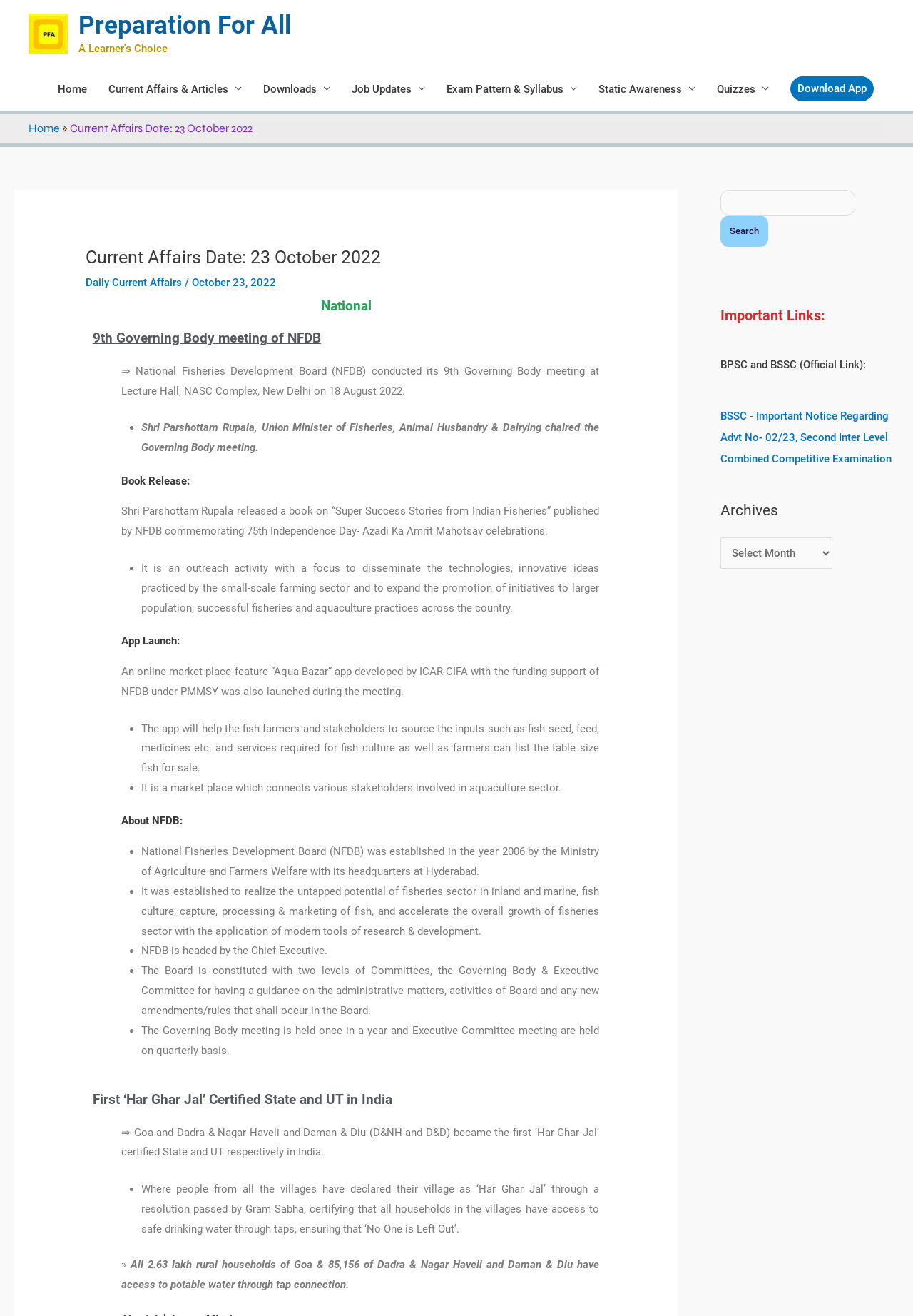What is the date of the current affairs?
Look at the image and respond with a single word or a short phrase.

23 October 2022